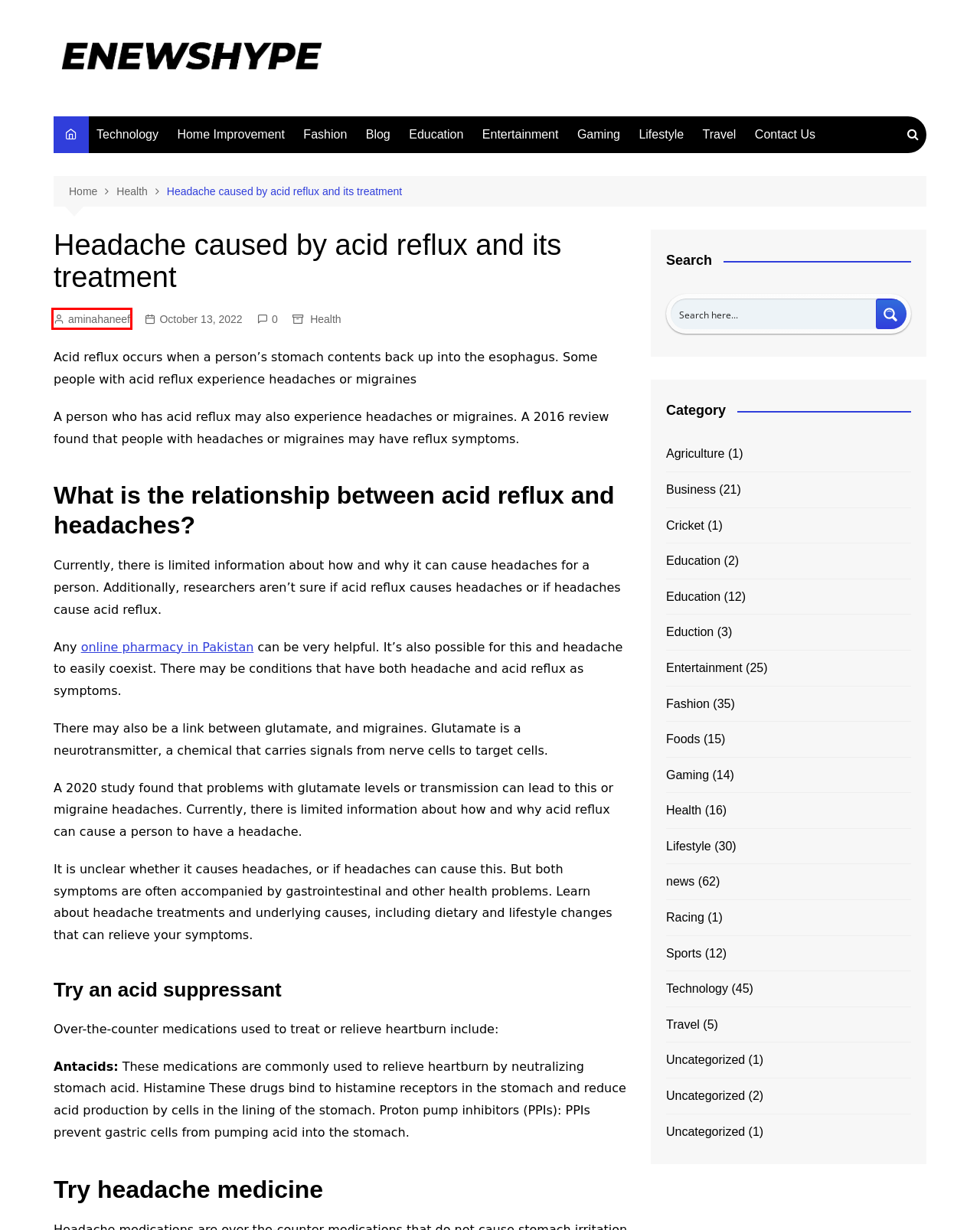Examine the screenshot of a webpage with a red bounding box around a specific UI element. Identify which webpage description best matches the new webpage that appears after clicking the element in the red bounding box. Here are the candidates:
A. Foods Archives » ENEWSHYPE
B. ENEWSHYPE - The Most interesting Tech News, Rumors and Reviews
C. Business Archives » ENEWSHYPE
D. Lifestyle Archives » ENEWSHYPE
E. Uncategorized Archives » ENEWSHYPE
F. Travel Archives » ENEWSHYPE
G. Health Archives » ENEWSHYPE
H. aminahaneef | ENEWSHYPE

H